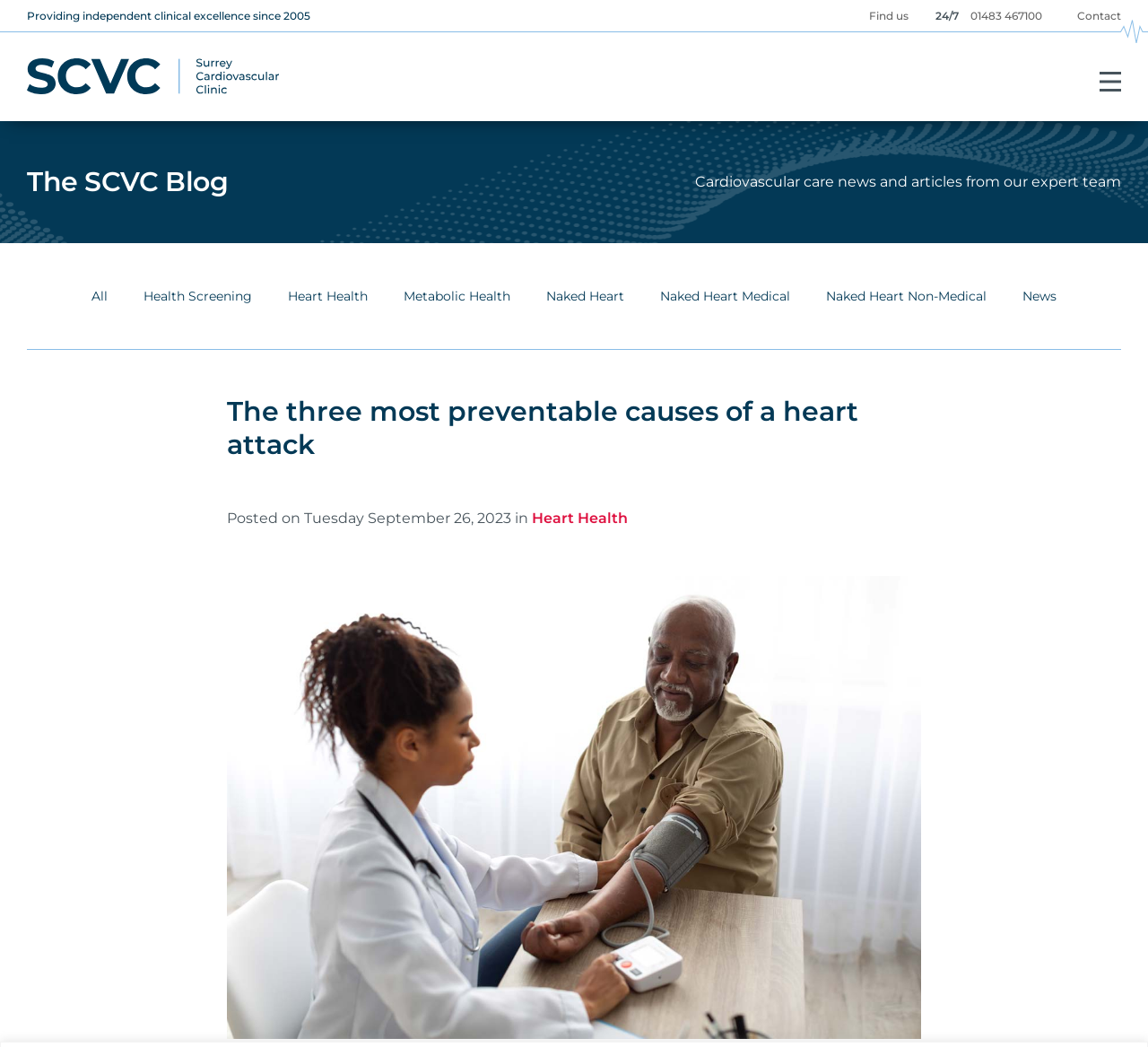Identify the primary heading of the webpage and provide its text.

The three most preventable causes of a heart attack